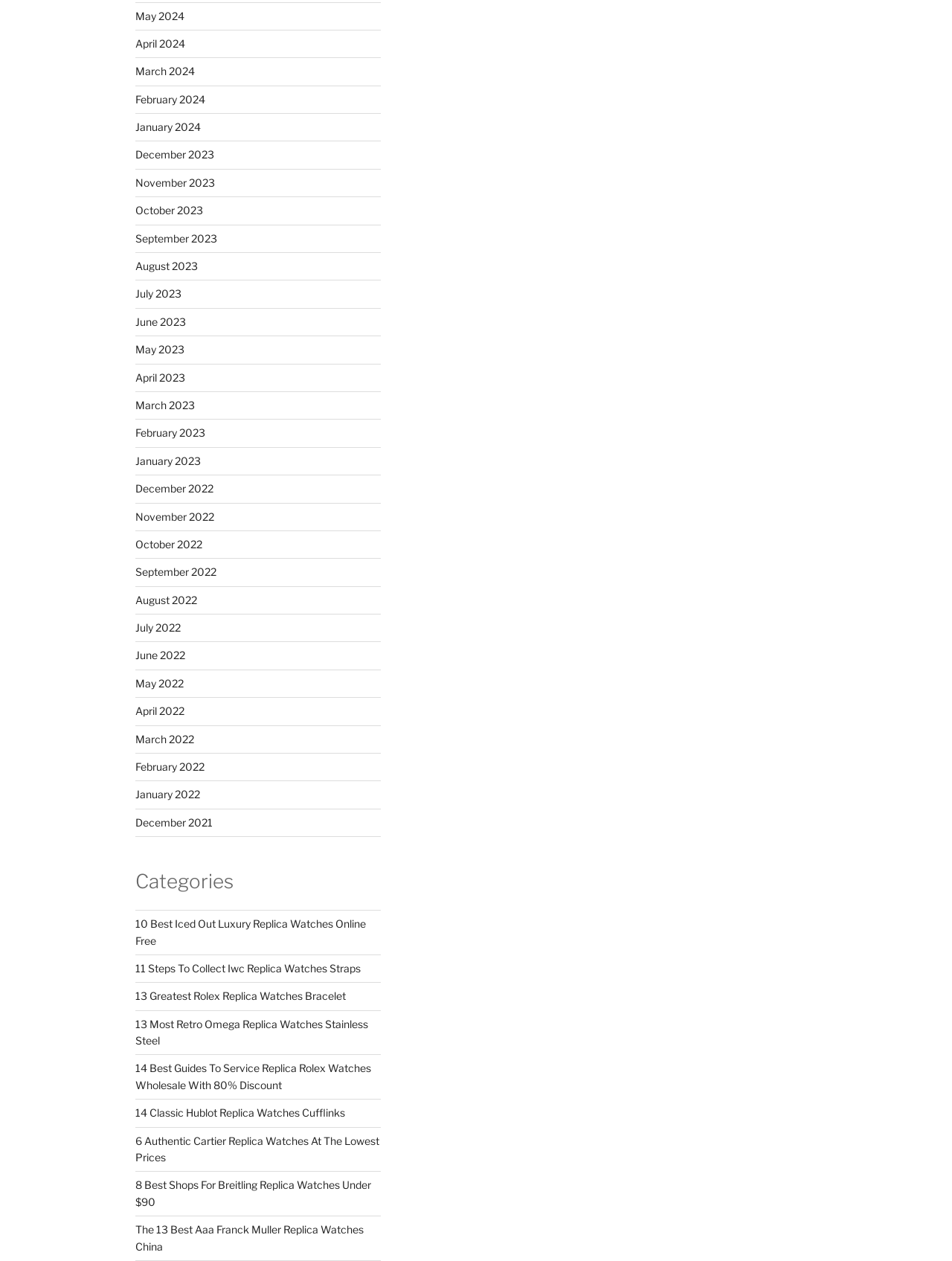Provide your answer to the question using just one word or phrase: What are the links on the left side of the webpage?

Month and year links